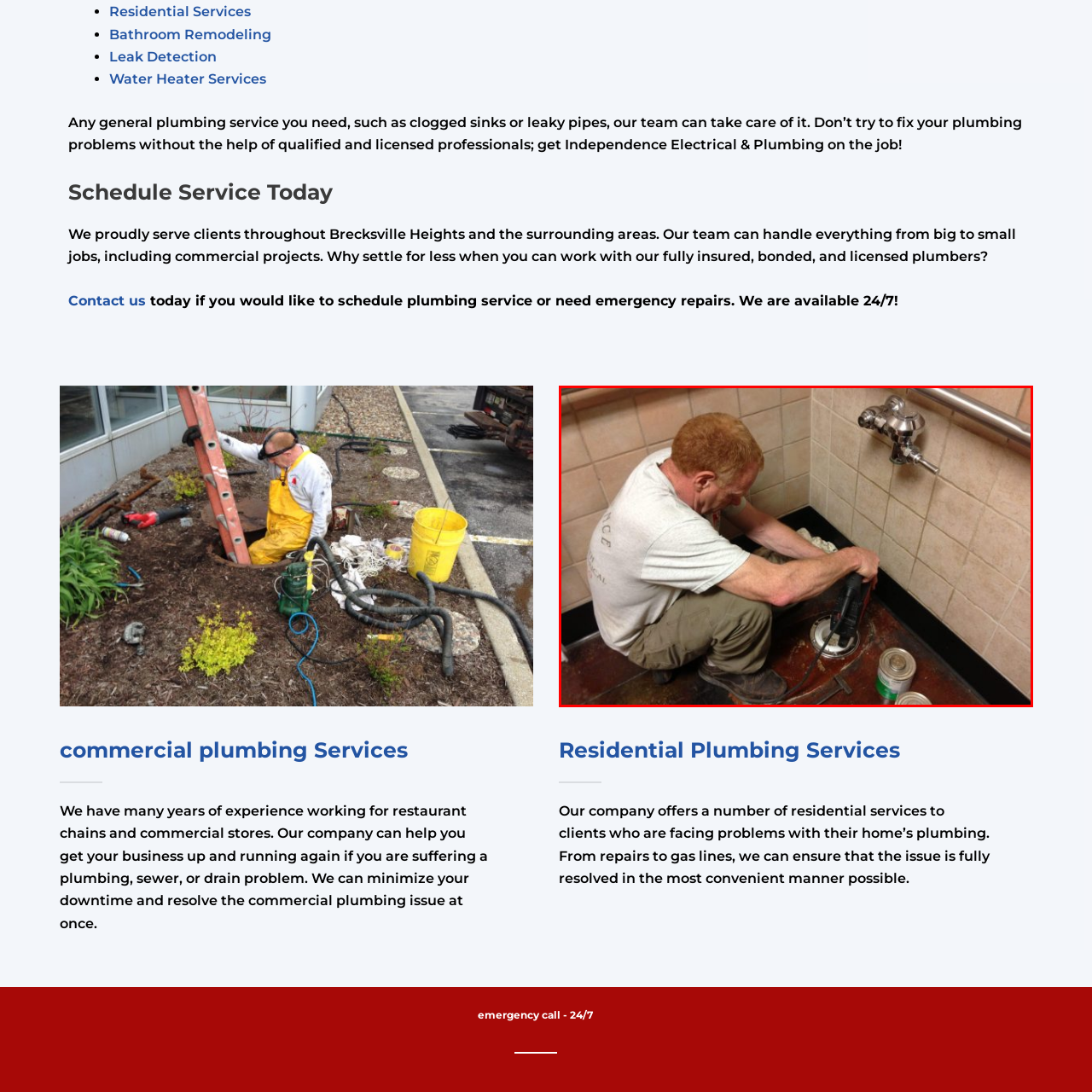Inspect the image surrounded by the red outline and respond to the question with a brief word or phrase:
What type of facility is this?

Maintained facility